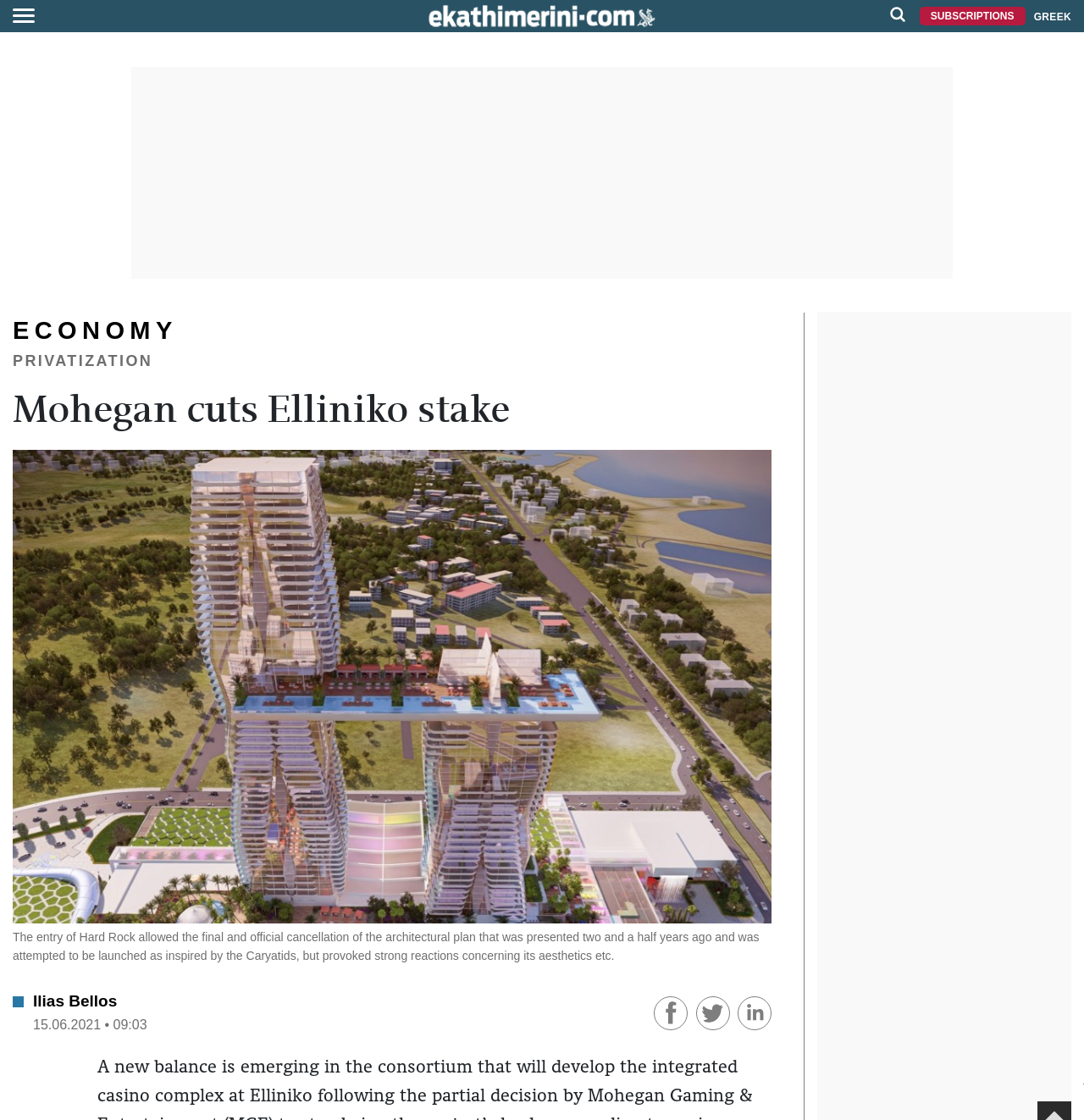Can you specify the bounding box coordinates for the region that should be clicked to fulfill this instruction: "View the image of Mohegan cuts Elliniko stake".

[0.012, 0.401, 0.712, 0.824]